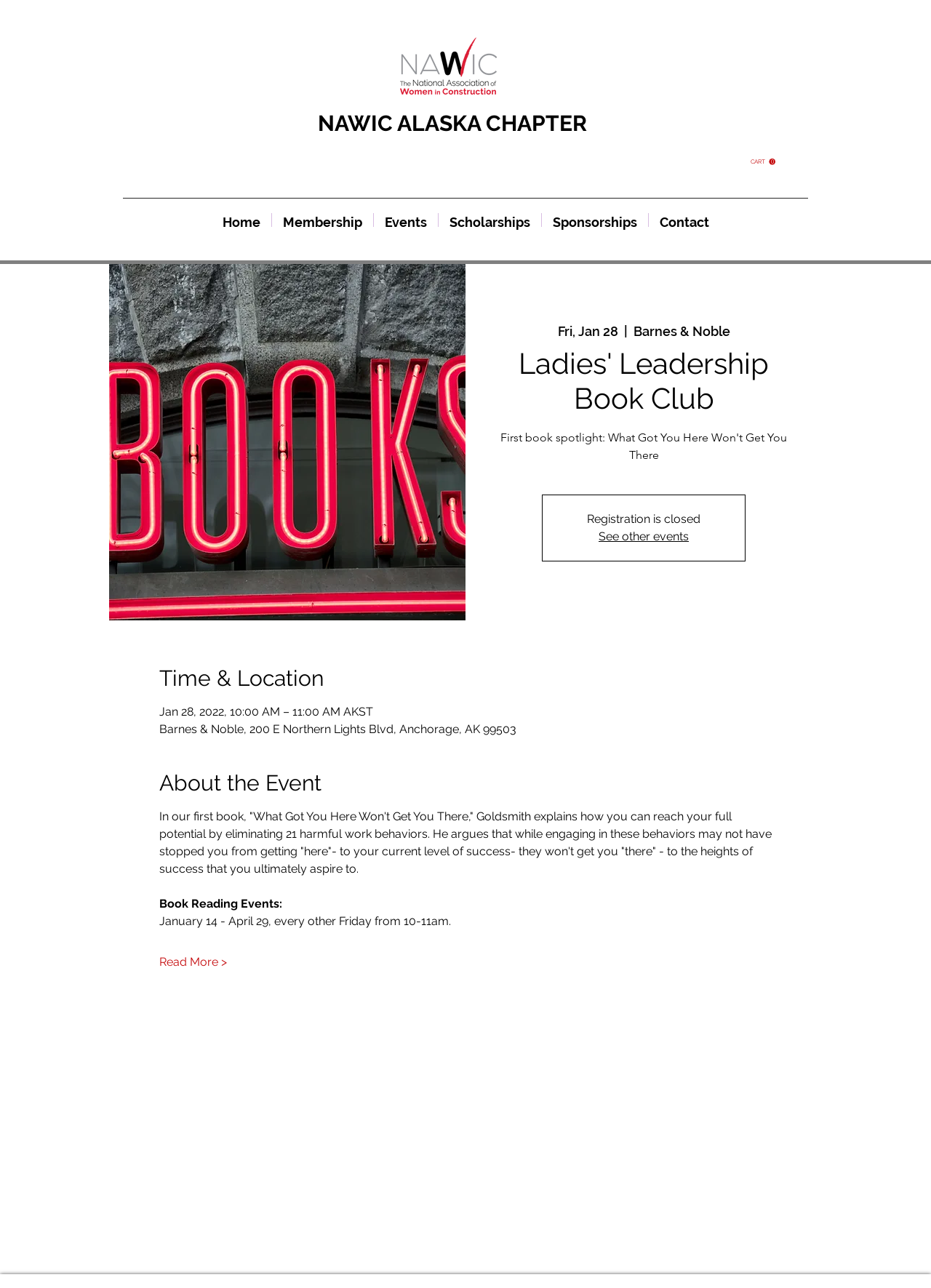Determine the bounding box coordinates for the area that should be clicked to carry out the following instruction: "Go to the 'Membership' page".

[0.292, 0.166, 0.4, 0.176]